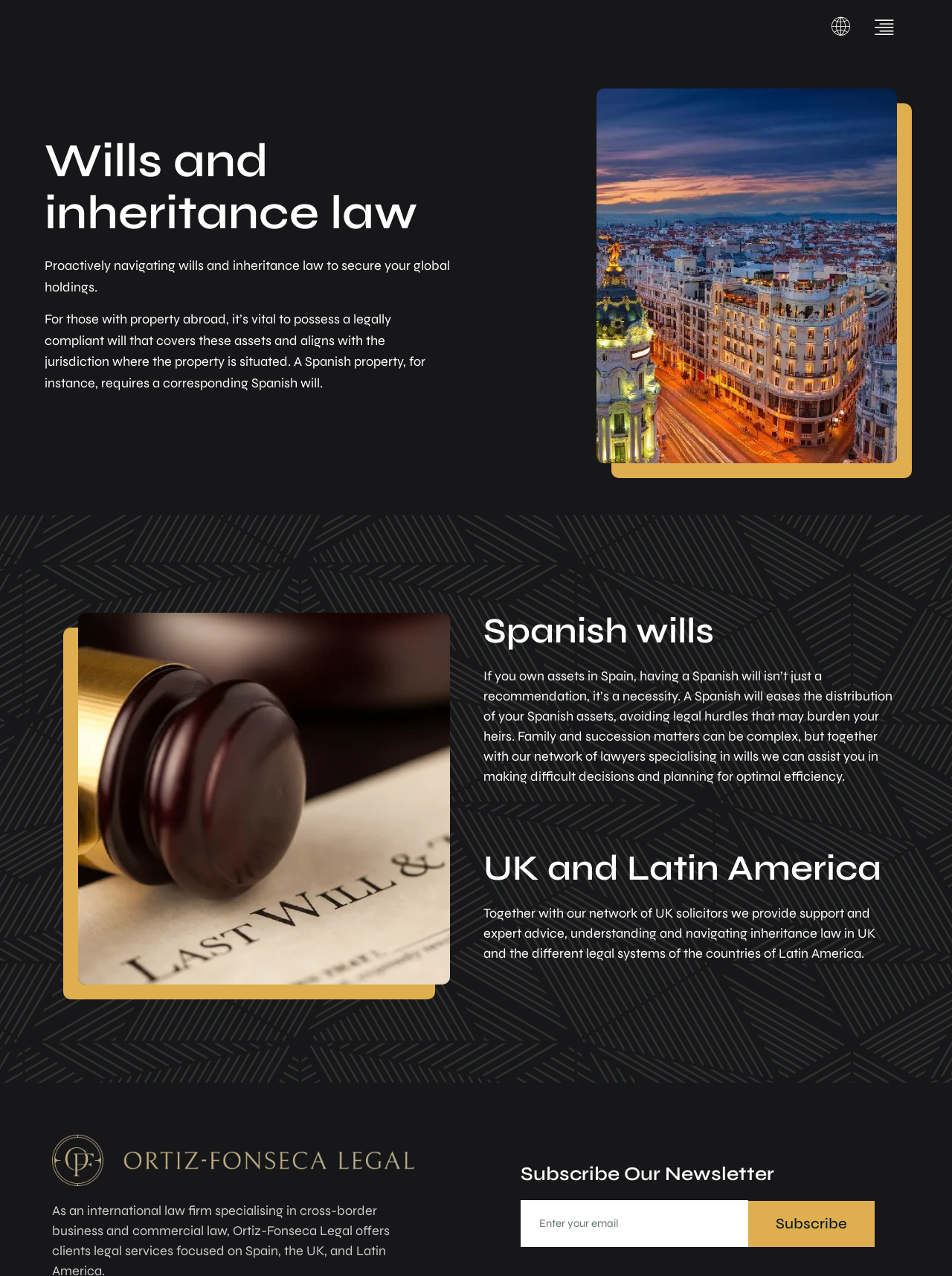Analyze the image and answer the question with as much detail as possible: 
What regions does the law firm provide support for?

The webpage mentions that the law firm provides support and expert advice for inheritance law in the UK and the different legal systems of the countries of Latin America, as stated in the section 'UK and Latin America'.